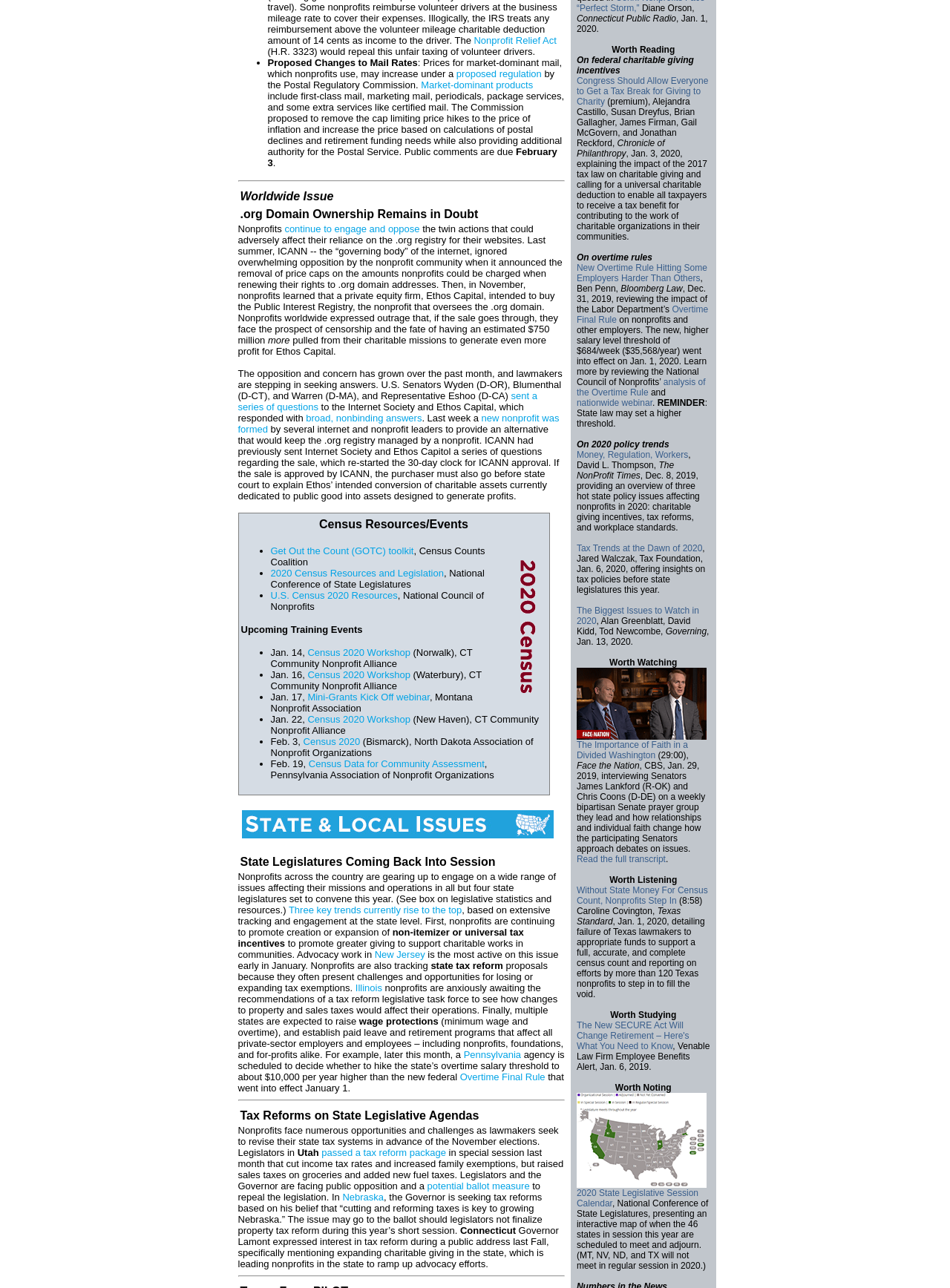Determine the bounding box of the UI component based on this description: "Market-dominant products". The bounding box coordinates should be four float values between 0 and 1, i.e., [left, top, right, bottom].

[0.443, 0.062, 0.561, 0.07]